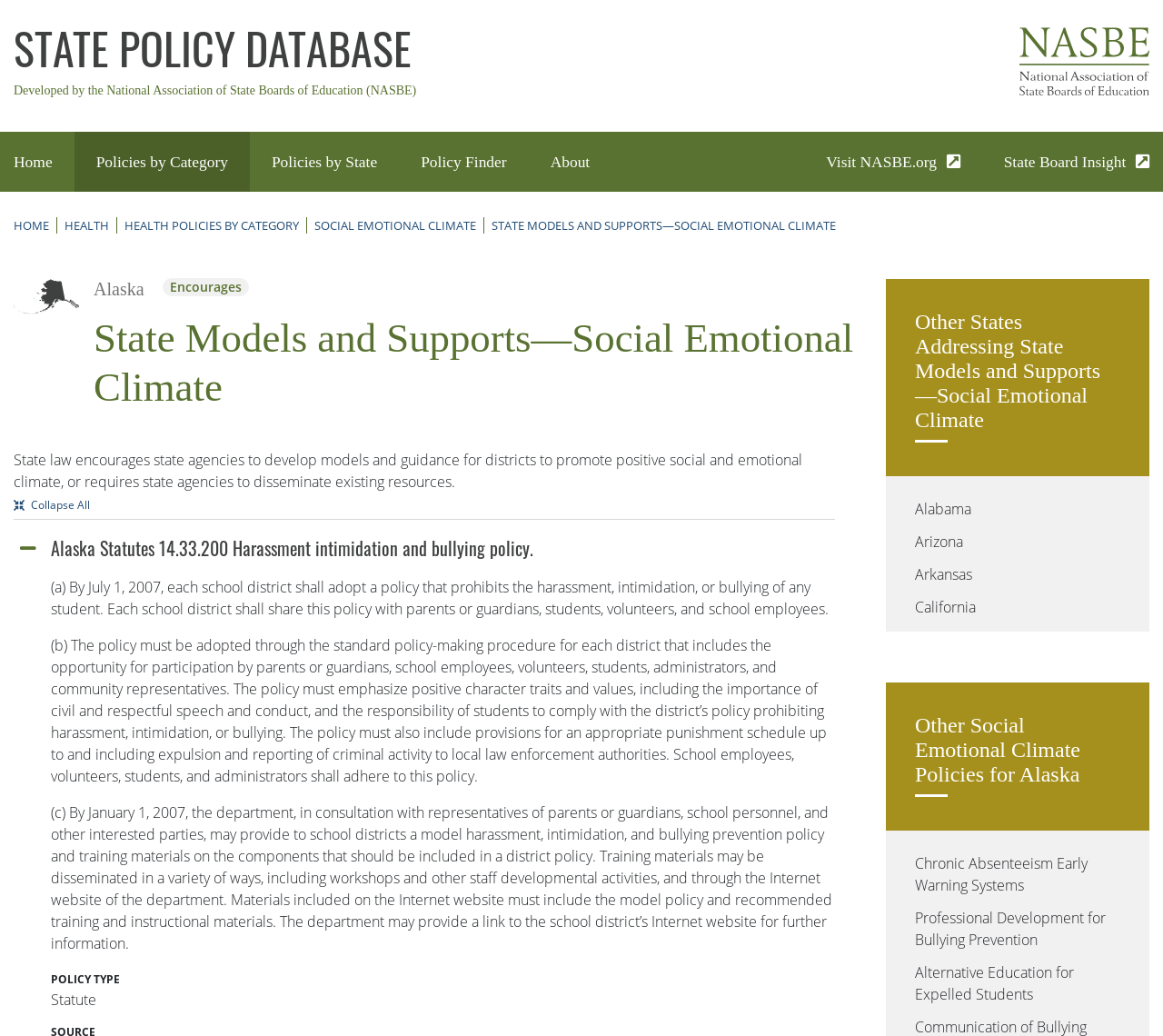Please specify the bounding box coordinates of the clickable region to carry out the following instruction: "View 'Alabama' policy". The coordinates should be four float numbers between 0 and 1, in the format [left, top, right, bottom].

[0.787, 0.481, 0.835, 0.501]